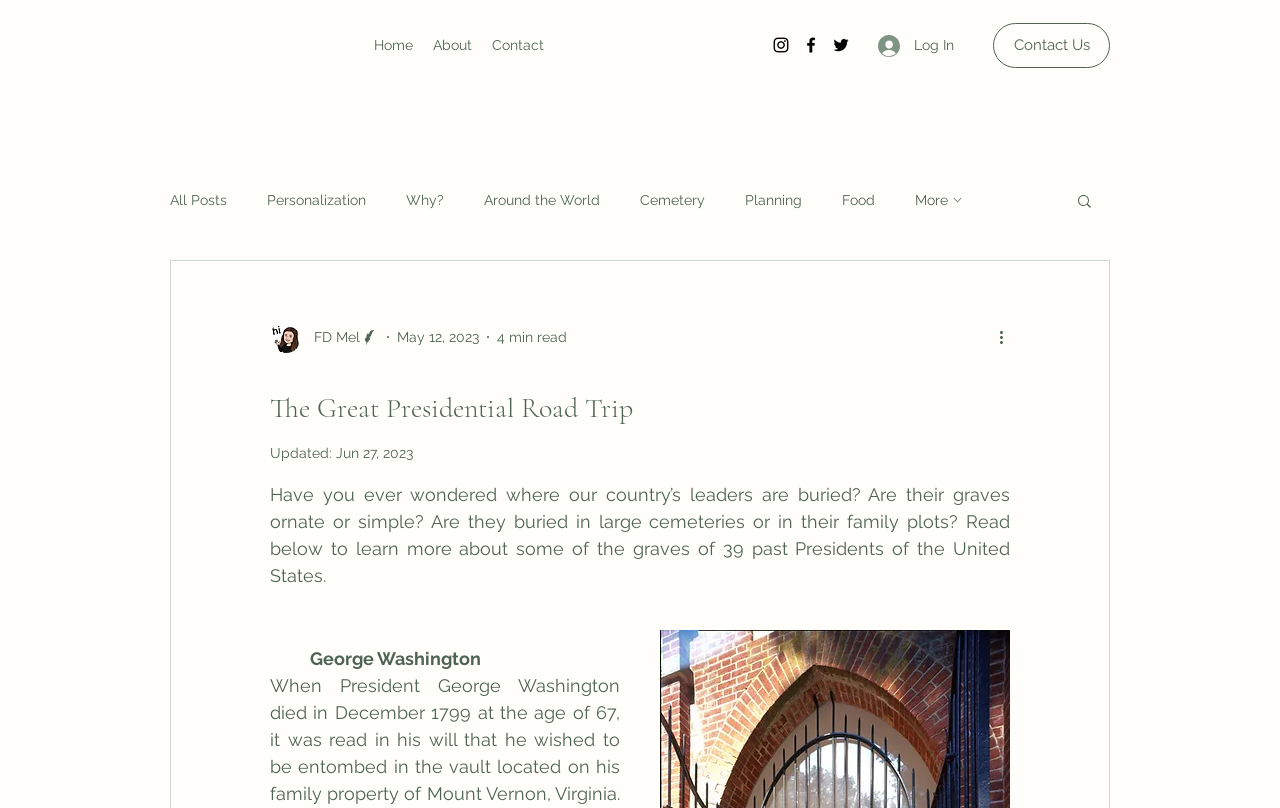Predict the bounding box coordinates of the area that should be clicked to accomplish the following instruction: "Contact the website administrator". The bounding box coordinates should consist of four float numbers between 0 and 1, i.e., [left, top, right, bottom].

[0.776, 0.028, 0.867, 0.084]